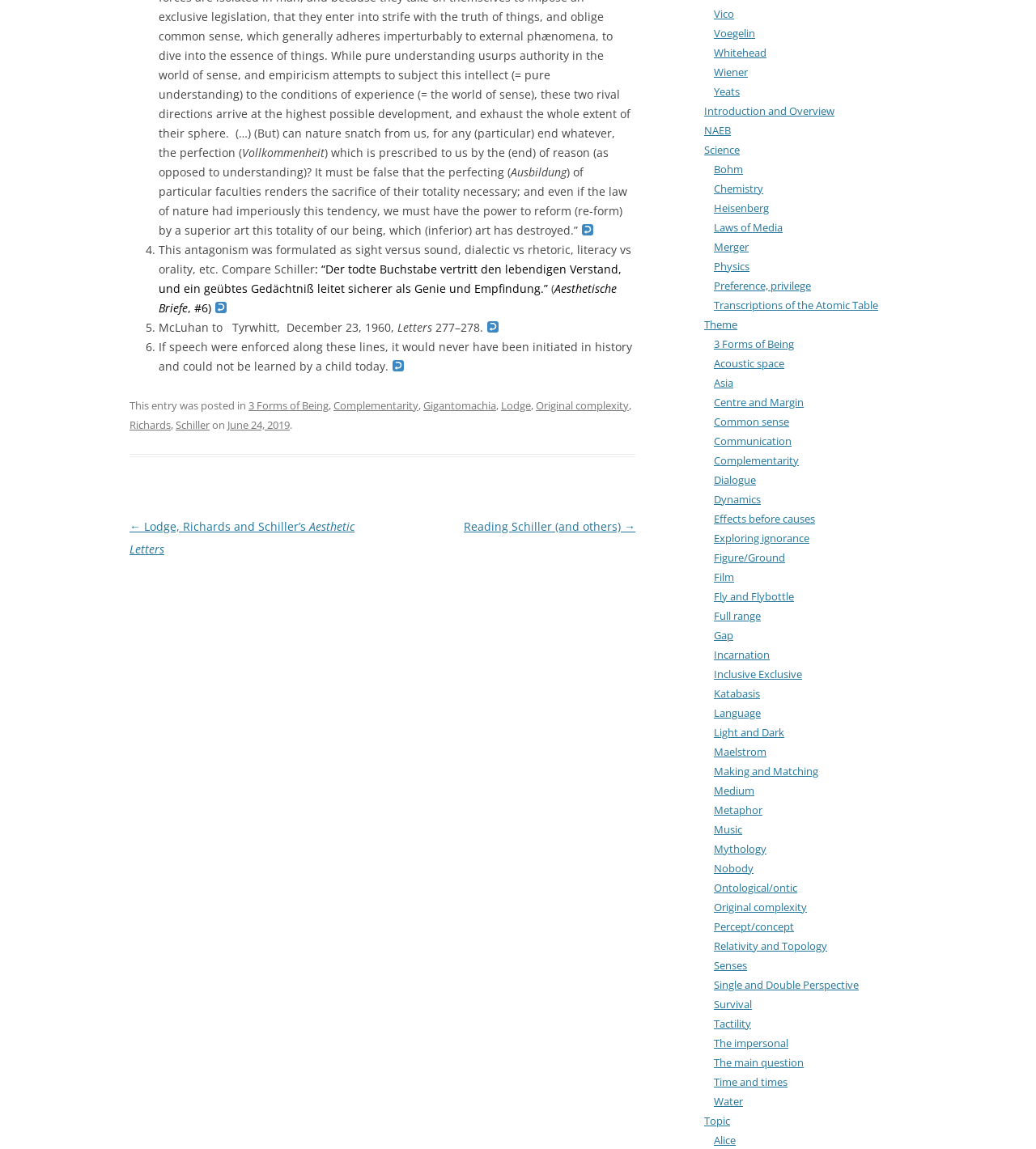Please find the bounding box for the UI component described as follows: "Single and Double Perspective".

[0.689, 0.851, 0.829, 0.863]